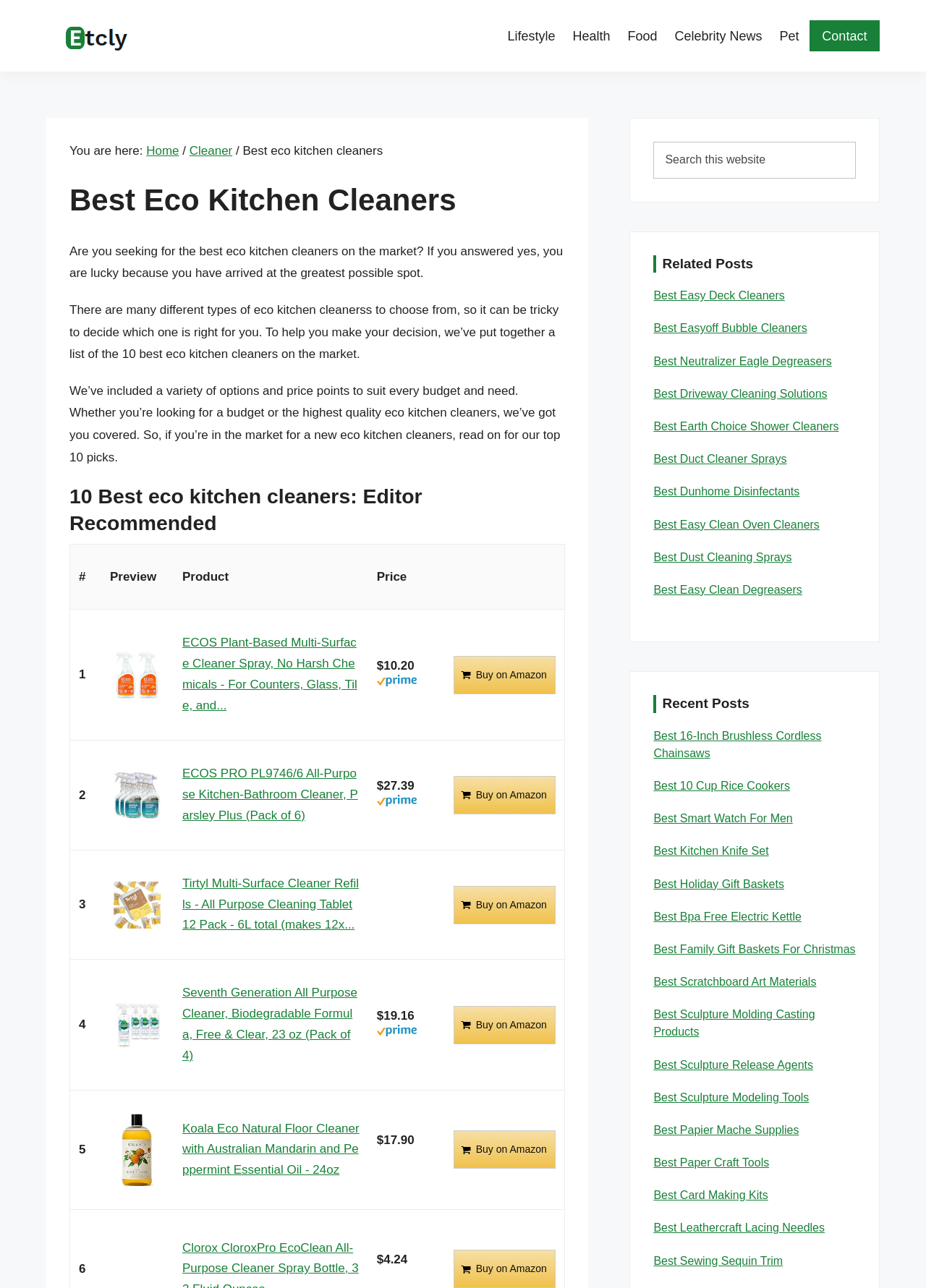Based on the image, provide a detailed and complete answer to the question: 
How many columns are there in the table?

I looked at the table with the header '10 Best eco kitchen cleaners: Editor Recommended' and counted the number of columns. There are 5 columns: '#', 'Preview', 'Product', 'Price', and an empty column.